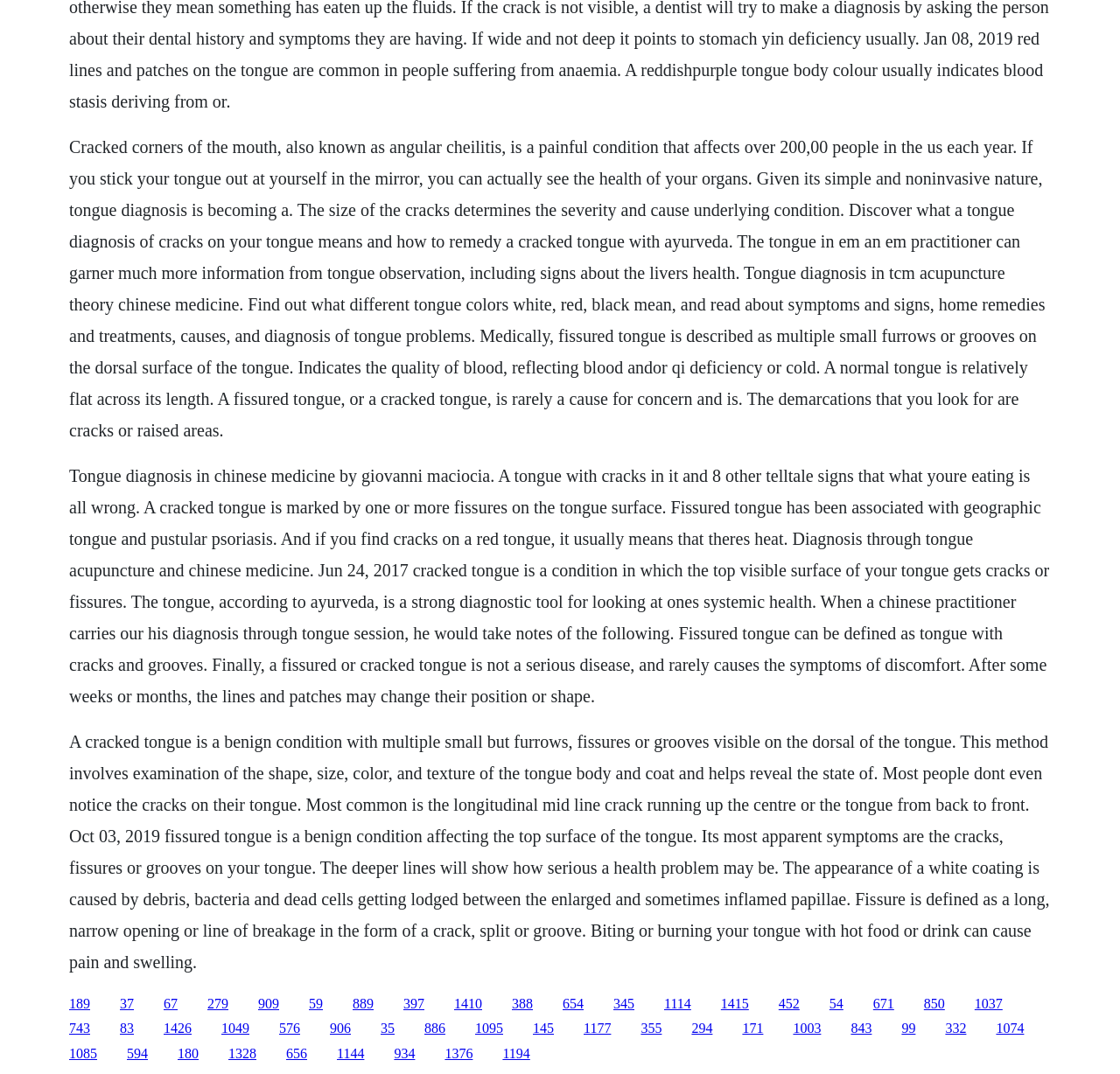Find the bounding box coordinates of the area to click in order to follow the instruction: "Click the link '1410'".

[0.405, 0.927, 0.43, 0.941]